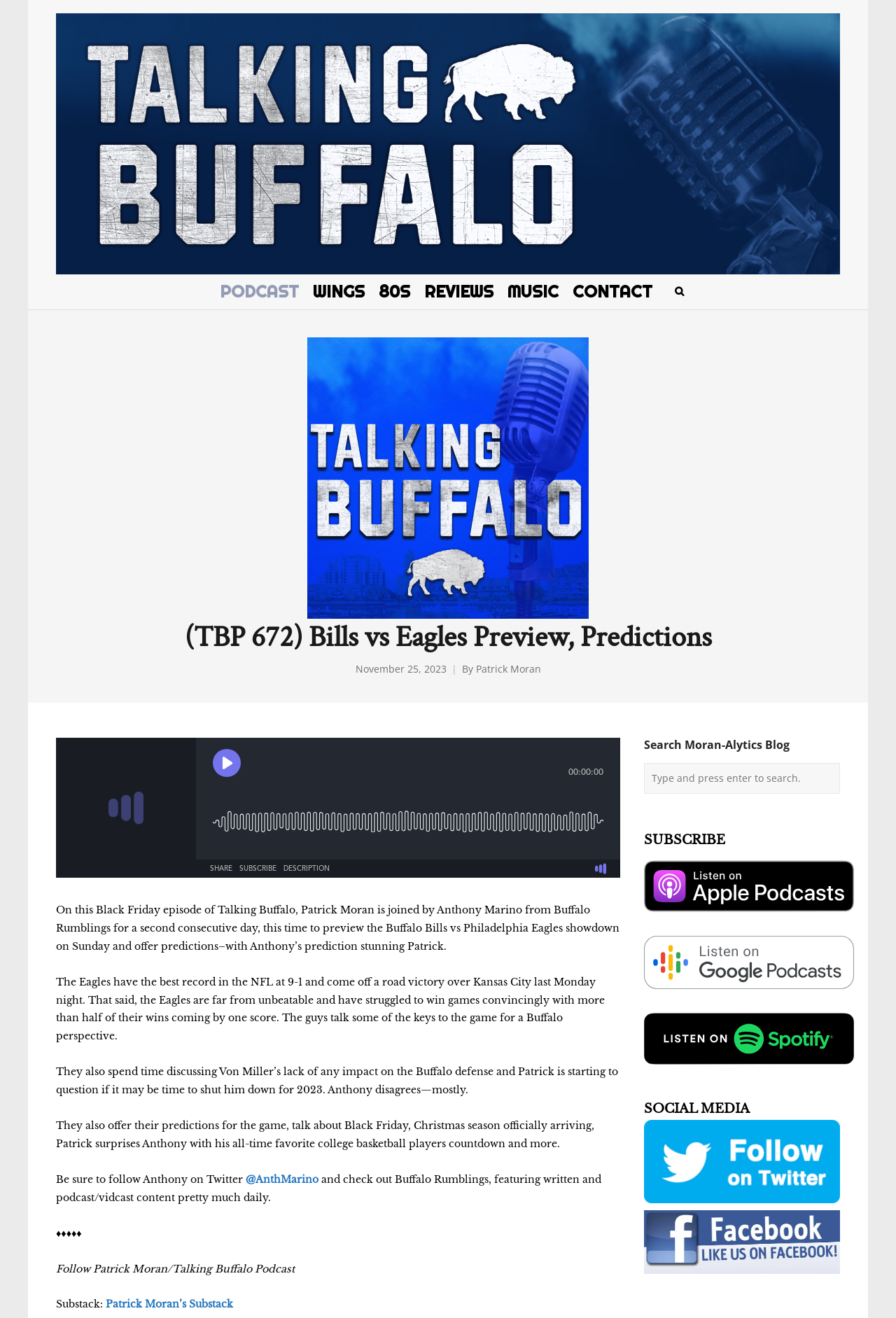Highlight the bounding box coordinates of the element that should be clicked to carry out the following instruction: "Follow Patrick Moran on Substack". The coordinates must be given as four float numbers ranging from 0 to 1, i.e., [left, top, right, bottom].

[0.118, 0.985, 0.26, 0.994]